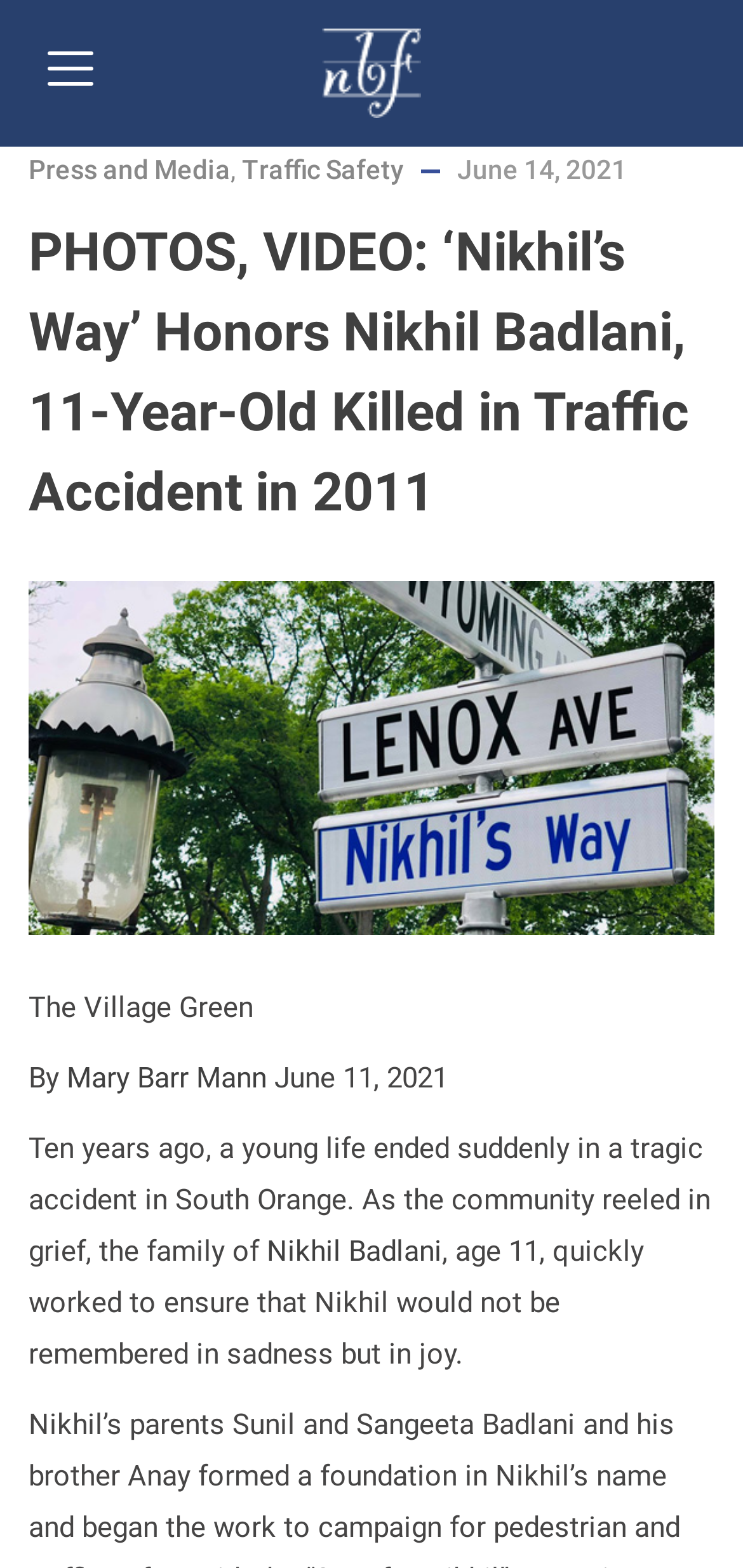Locate the bounding box coordinates for the element described below: "alt="Nikhil Badlani Foundation"". The coordinates must be four float values between 0 and 1, formatted as [left, top, right, bottom].

[0.433, 0.035, 0.567, 0.056]